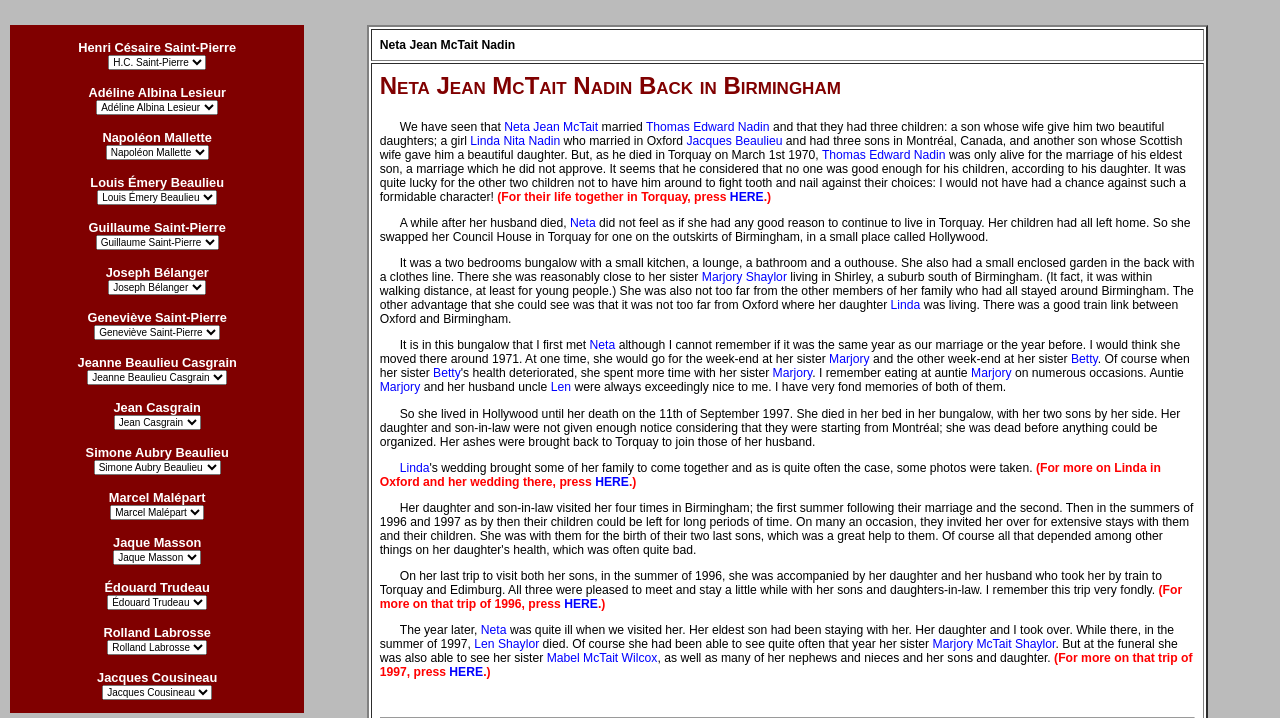Find the bounding box coordinates for the area you need to click to carry out the instruction: "Select Henri Césaire Saint-Pierre". The coordinates should be four float numbers between 0 and 1, indicated as [left, top, right, bottom].

[0.061, 0.056, 0.184, 0.077]